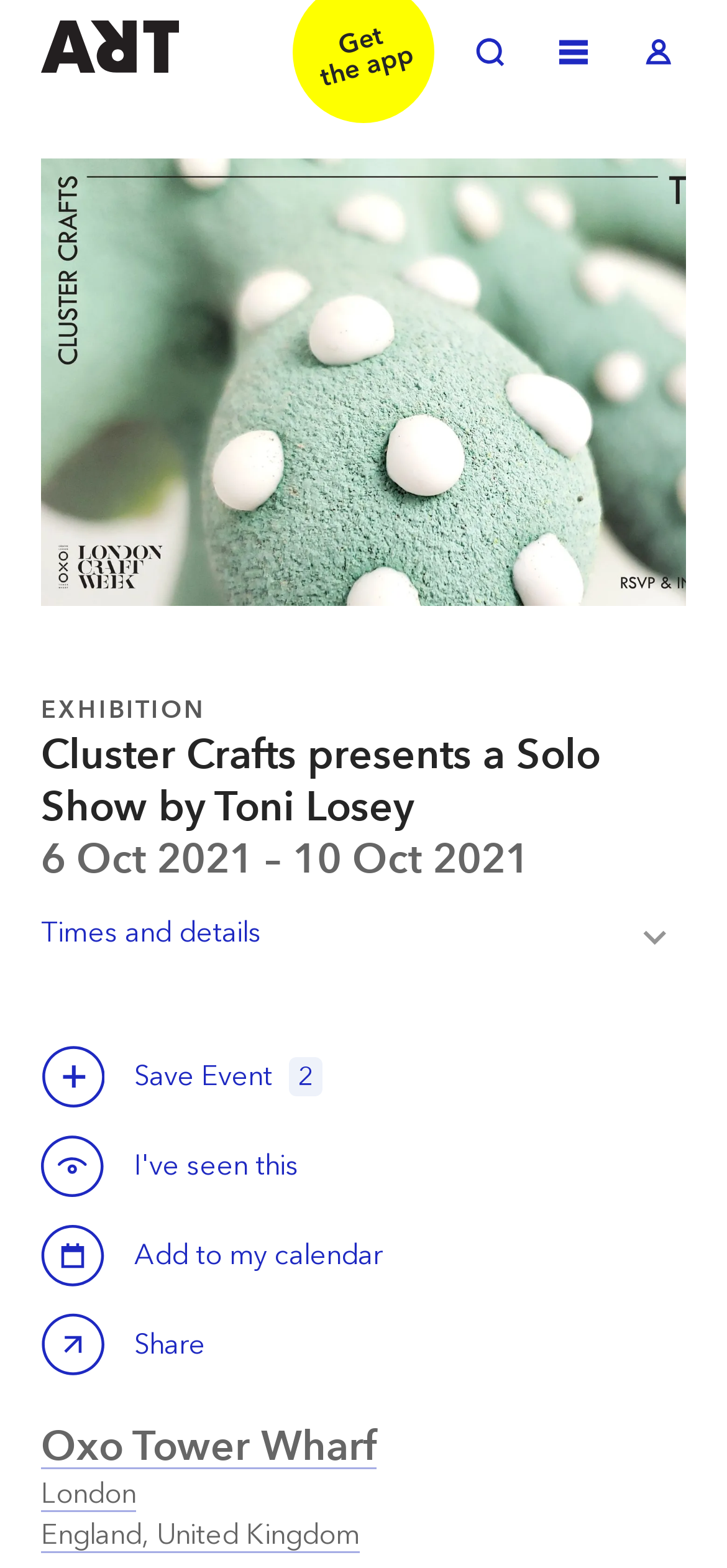Where is the exhibition taking place?
Look at the image and answer the question with a single word or phrase.

Oxo Tower Wharf, London